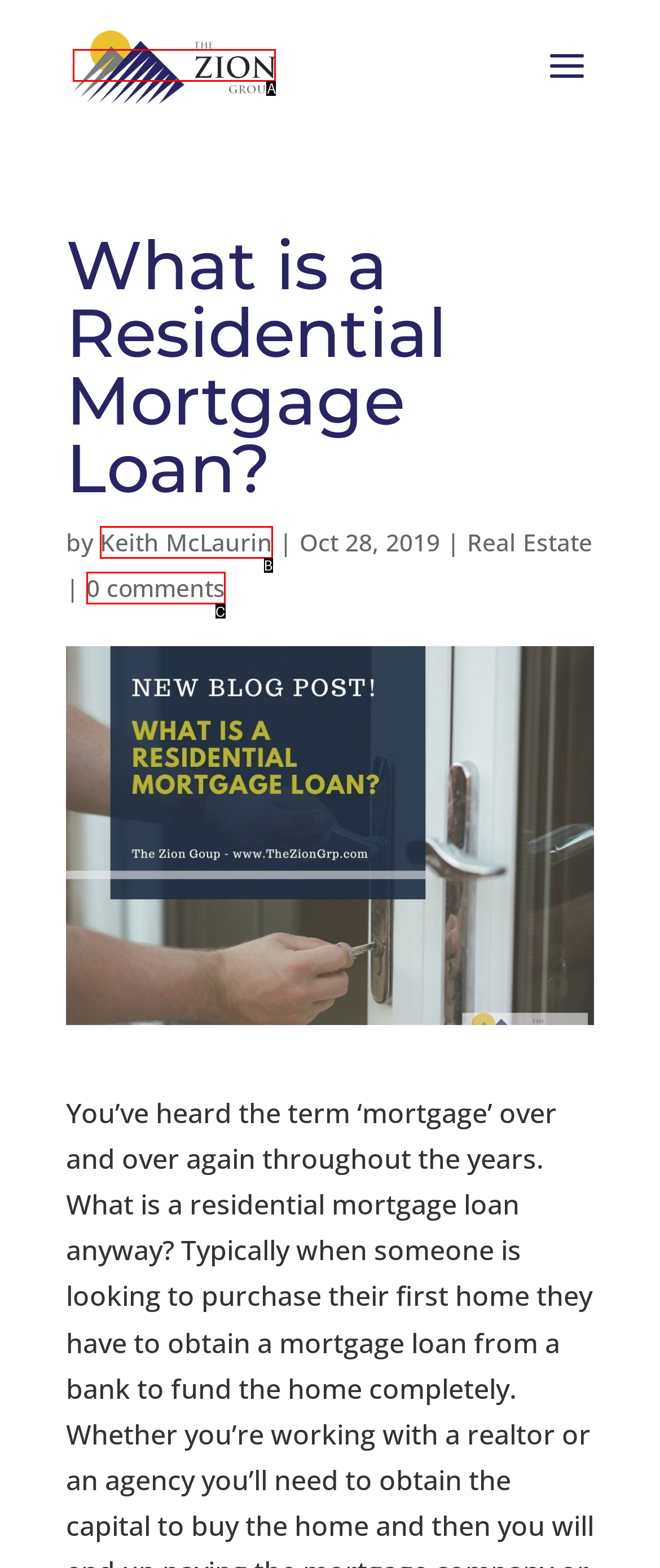Point out the option that best suits the description: alt="The Zion Group"
Indicate your answer with the letter of the selected choice.

A